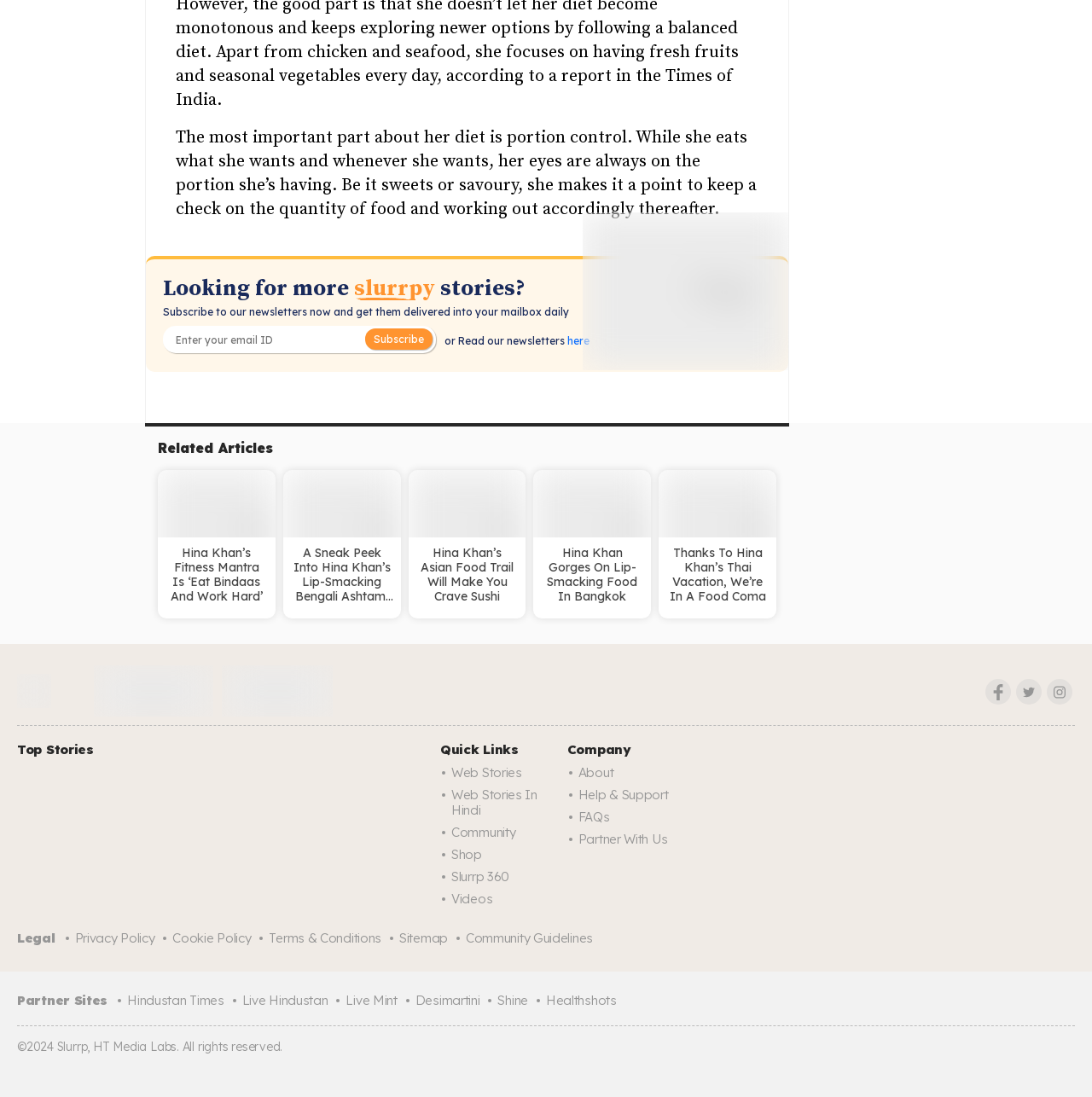Indicate the bounding box coordinates of the element that needs to be clicked to satisfy the following instruction: "Visit the Facebook page". The coordinates should be four float numbers between 0 and 1, i.e., [left, top, right, bottom].

[0.902, 0.619, 0.926, 0.642]